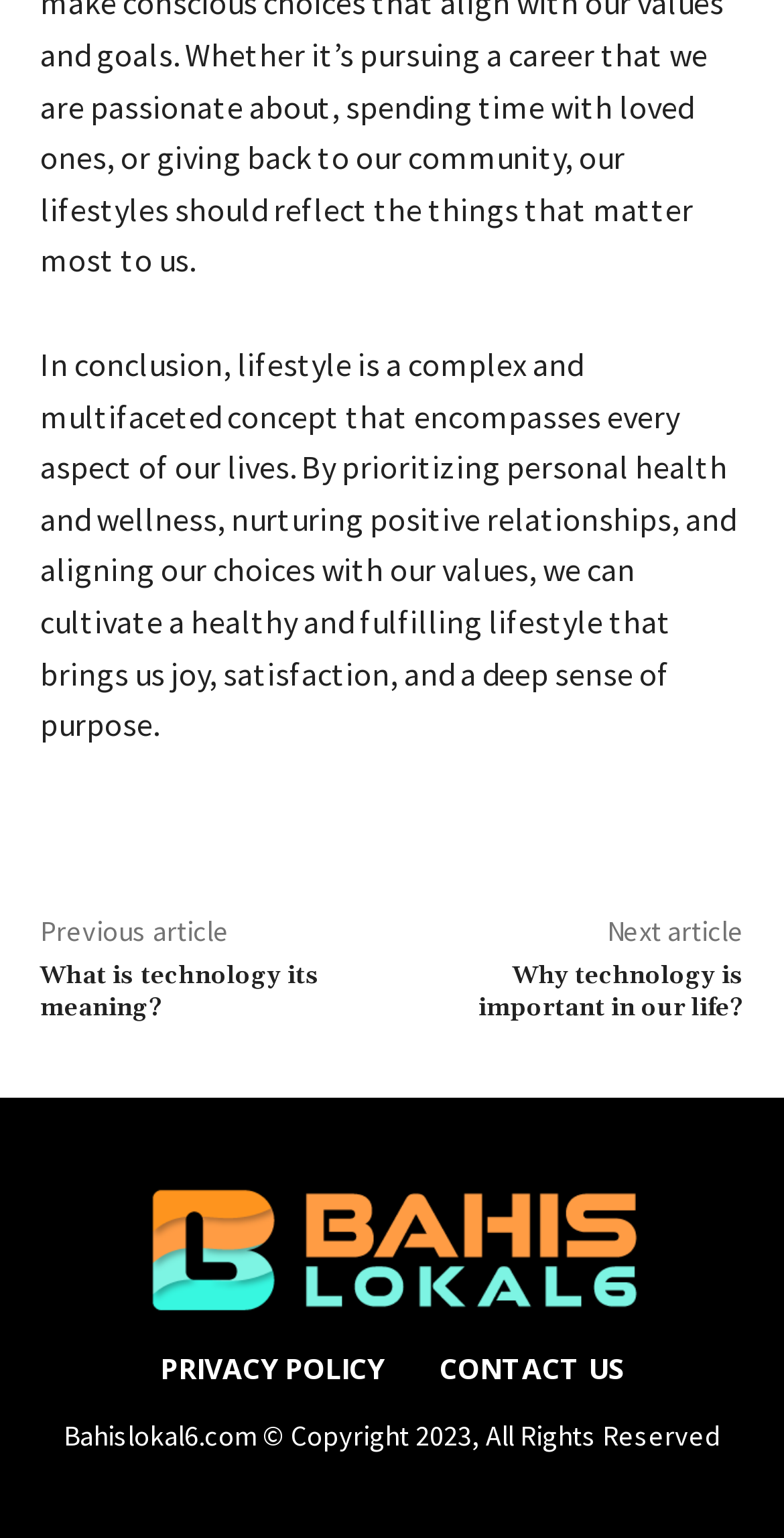Please find the bounding box for the UI element described by: "Privacy Policy".

[0.168, 0.859, 0.524, 0.922]